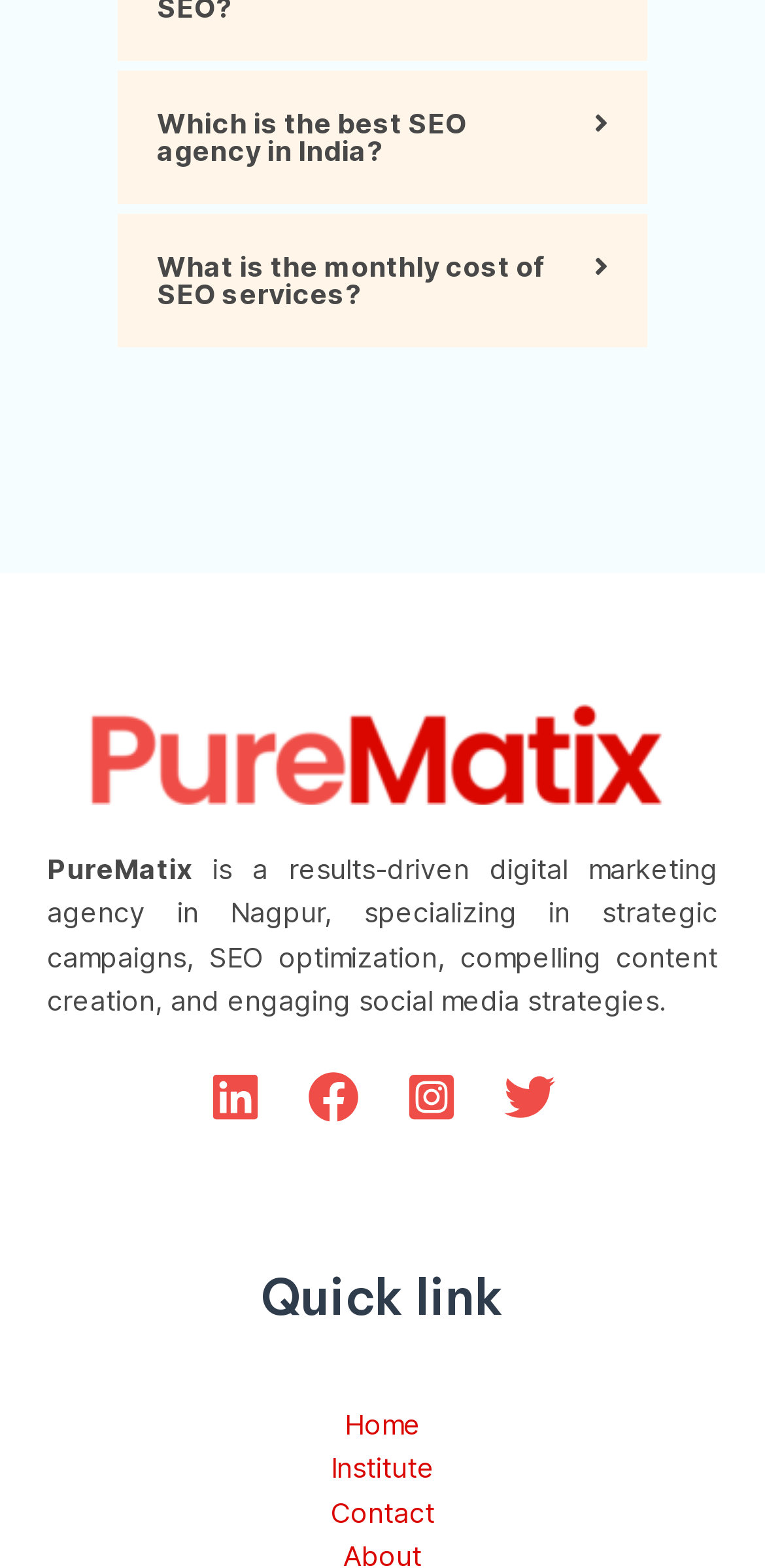What is the purpose of the 'Quick link' section?
Give a comprehensive and detailed explanation for the question.

The 'Quick link' section is a heading element that contains three link elements: Home, Institute, and Contact. The purpose of this section is to provide quick links to other pages on the website, allowing users to navigate easily.